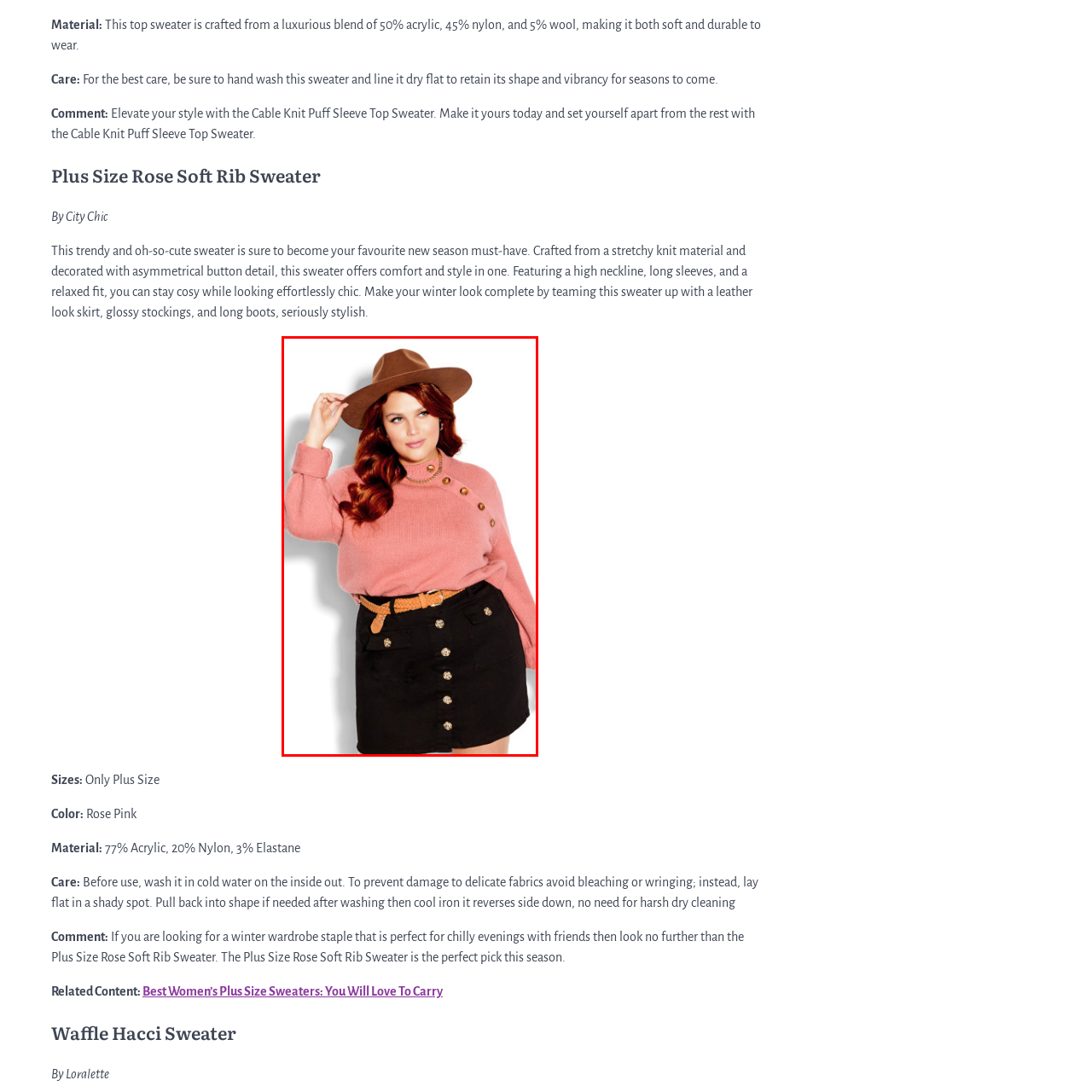Pay close attention to the image within the red perimeter and provide a detailed answer to the question that follows, using the image as your primary source: 
What type of details are on the black skirt?

According to the caption, the black skirt is adorned with classic button details, which implies that the skirt features a traditional and timeless design element.